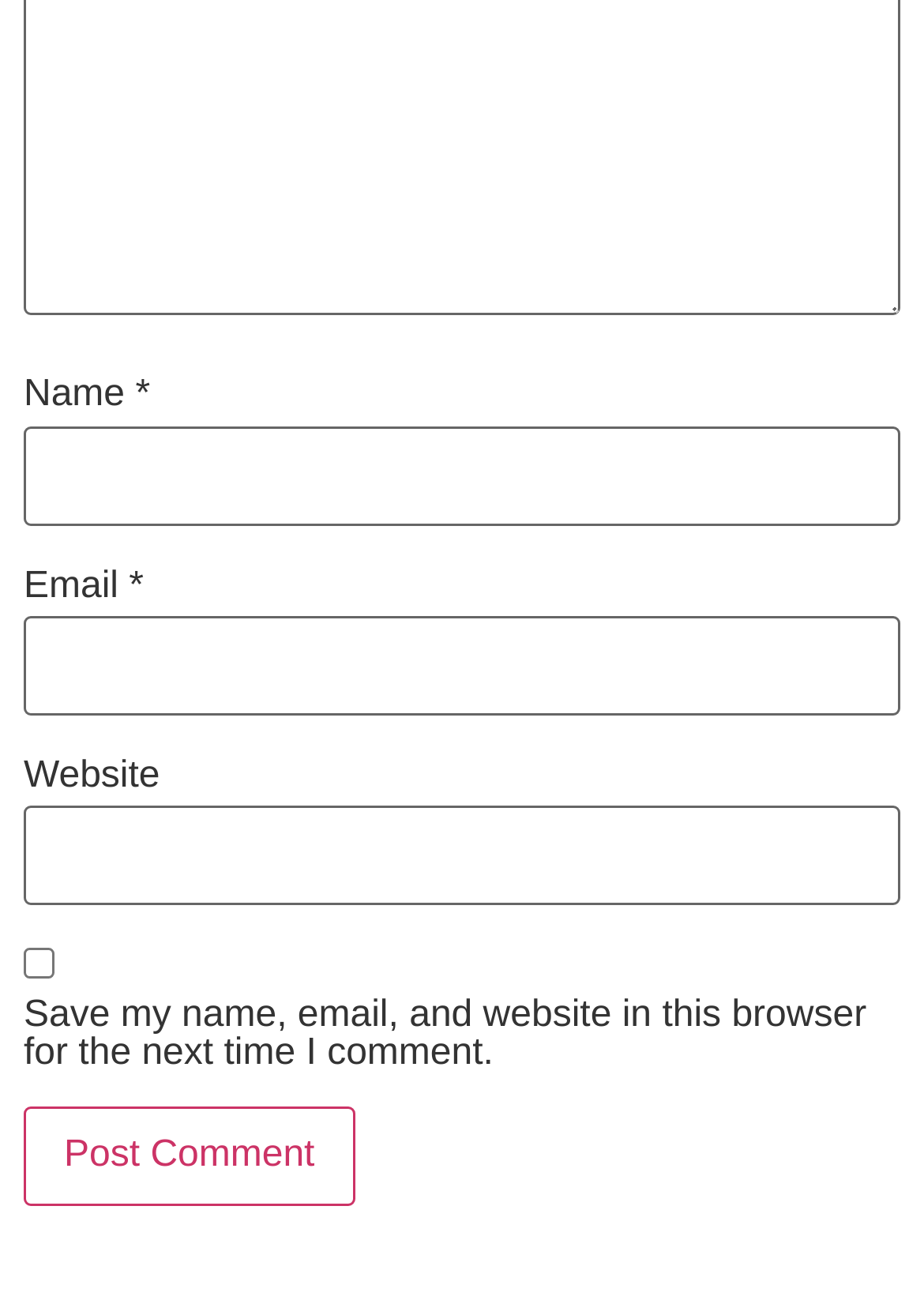Find the coordinates for the bounding box of the element with this description: "View All Categories".

None